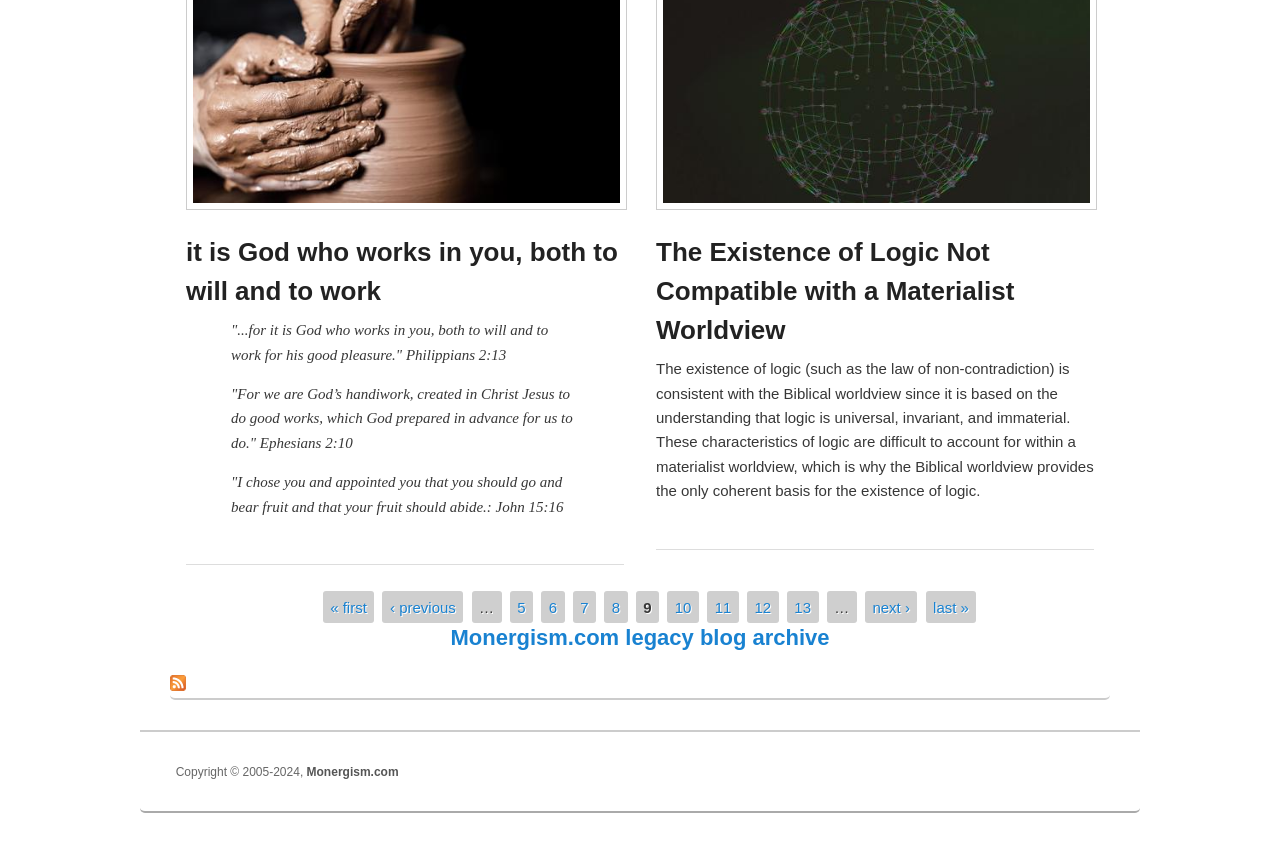Answer this question using a single word or a brief phrase:
What is the second heading on the page?

The Existence of Logic Not Compatible with a Materialist Worldview